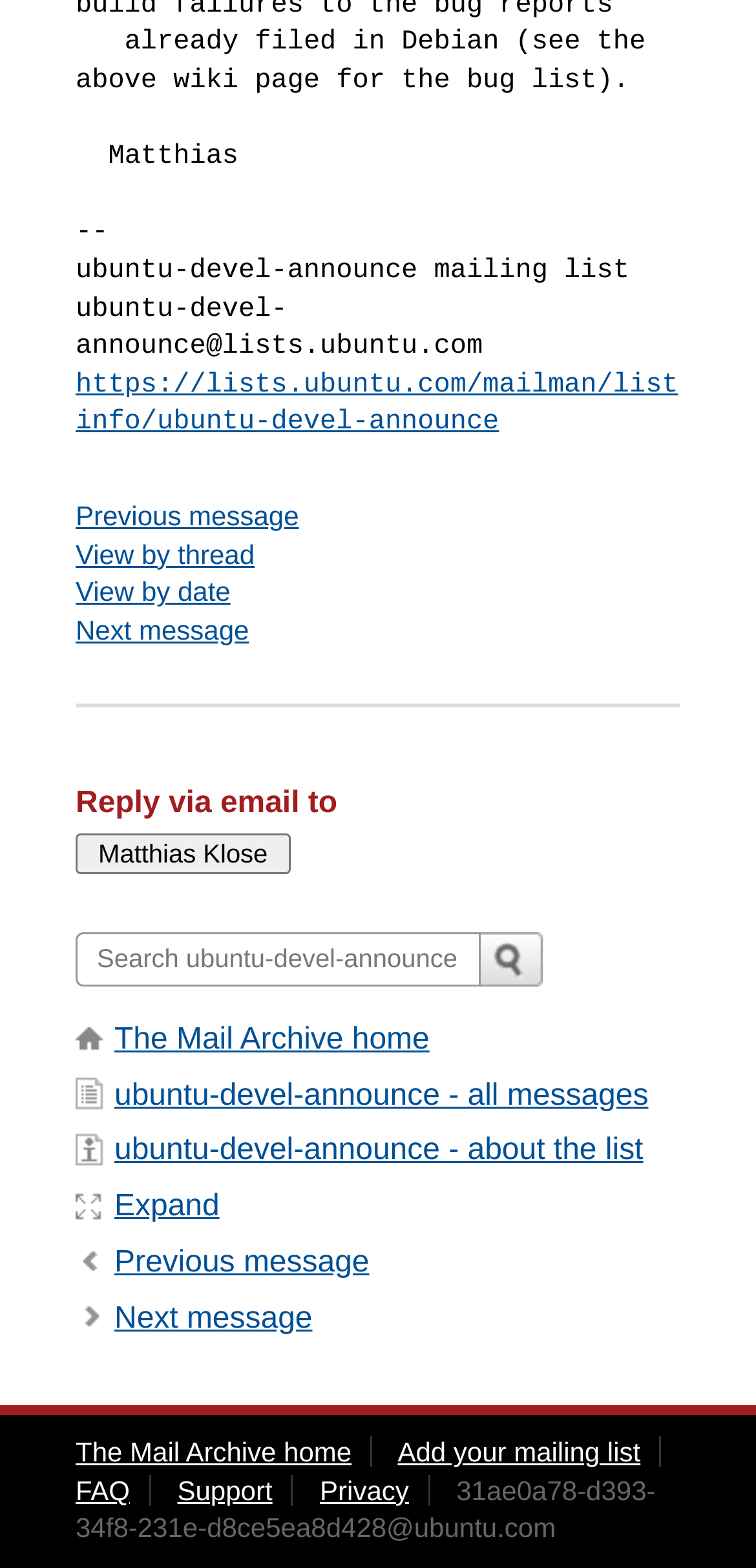Identify the bounding box coordinates of the element to click to follow this instruction: 'view December 2023'. Ensure the coordinates are four float values between 0 and 1, provided as [left, top, right, bottom].

None